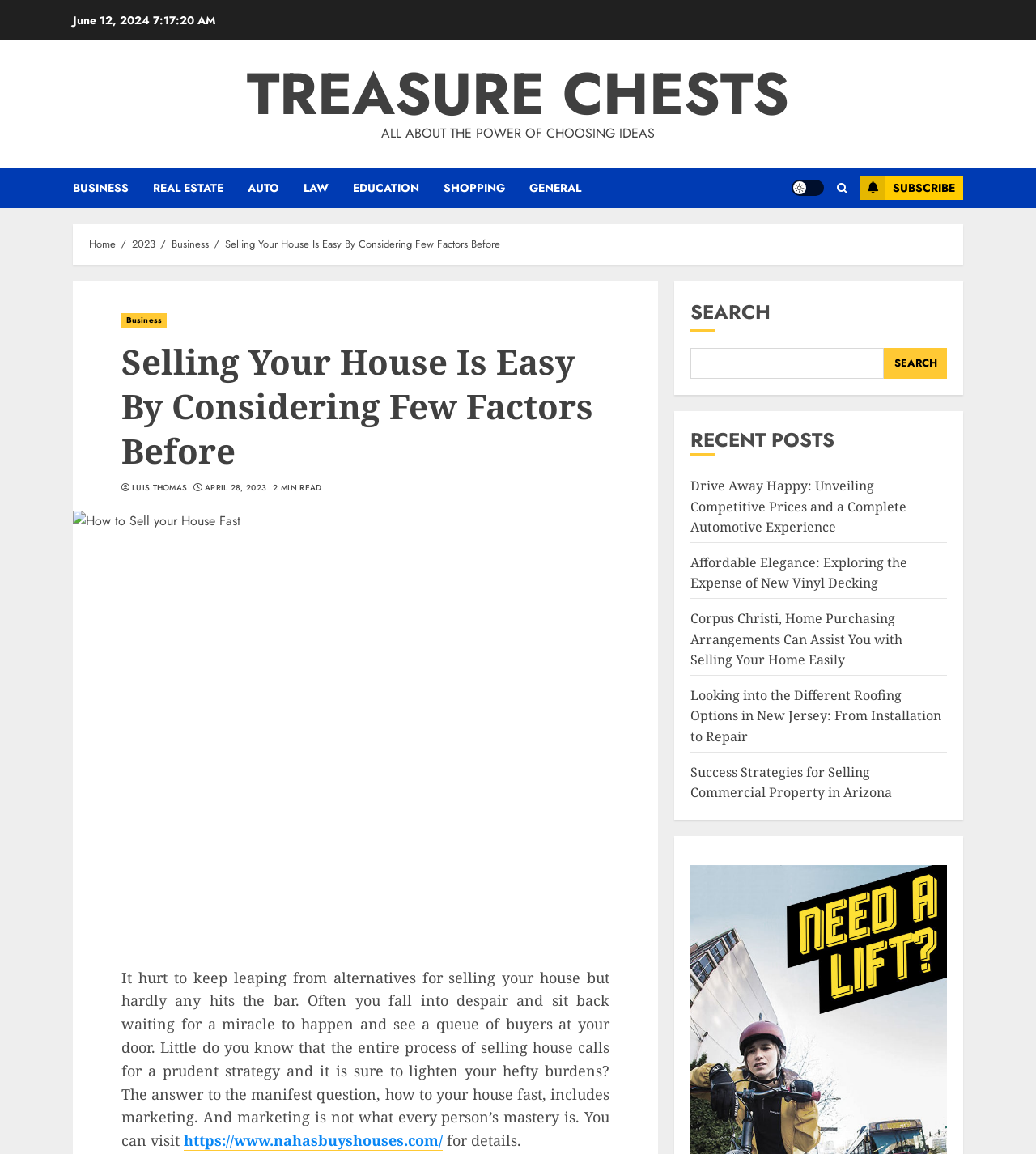What is the date of the current article?
Could you answer the question with a detailed and thorough explanation?

I found the date of the current article by looking at the top of the webpage, where it says 'June 12, 2024' in a static text element.